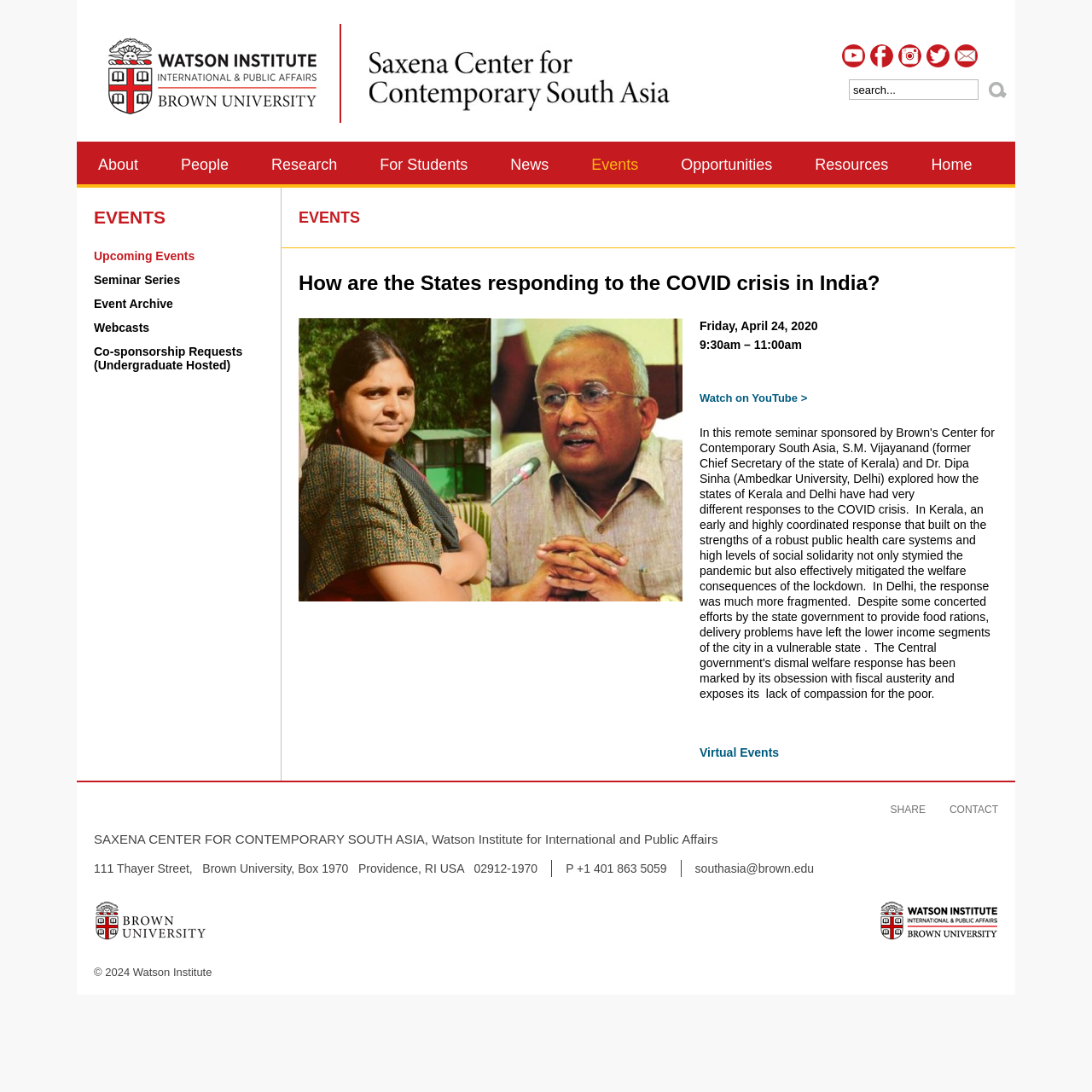Using the details in the image, give a detailed response to the question below:
What is the topic of the event on April 24, 2020?

I found the answer by looking at the heading 'How are the States responding to the COVID crisis in India?' which is located above the date 'Friday, April 24, 2020', indicating that it is the topic of the event on that date.